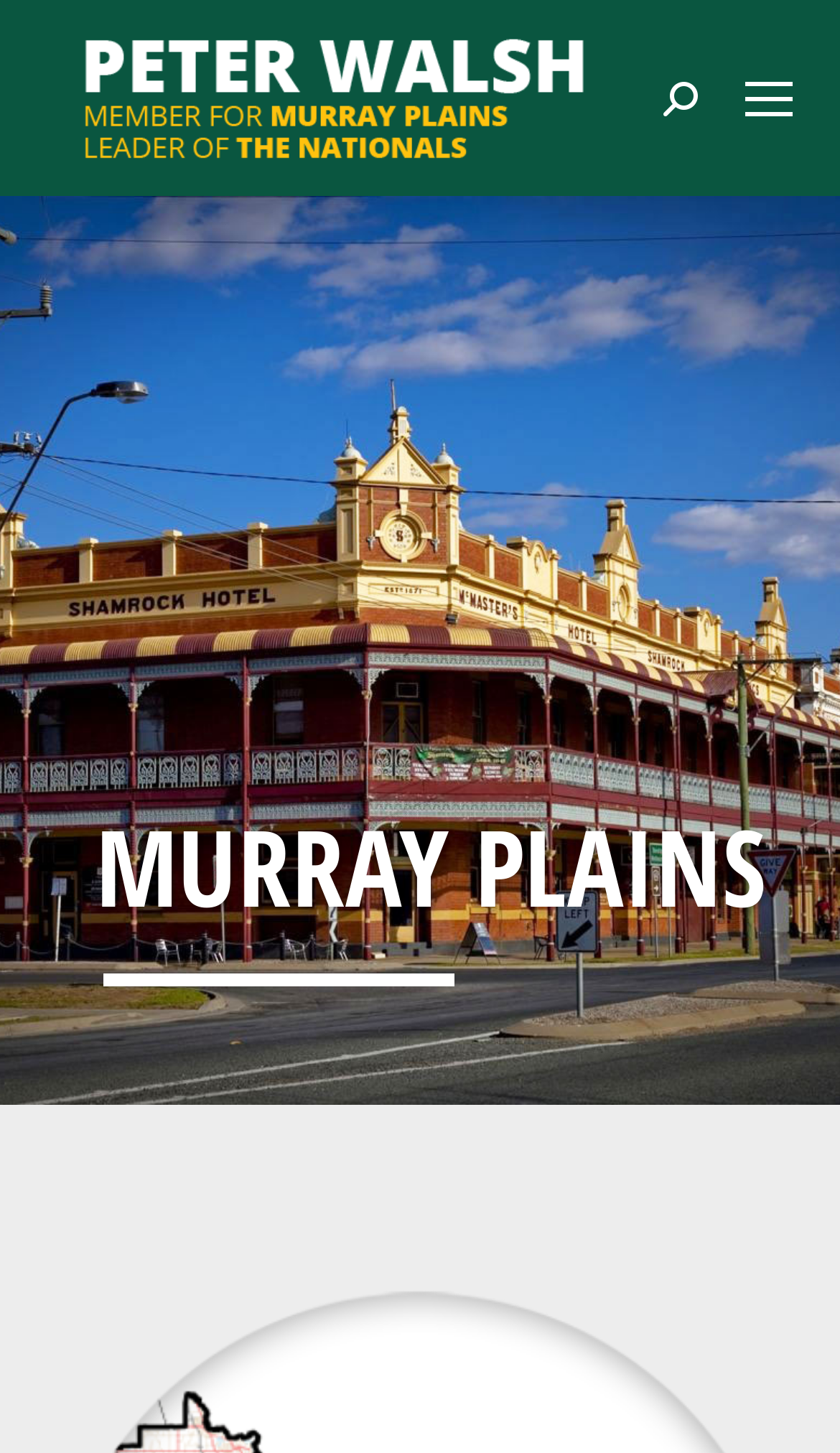Can you find the bounding box coordinates for the UI element given this description: "aria-label="Mobile menu icon""? Provide the coordinates as four float numbers between 0 and 1: [left, top, right, bottom].

[0.882, 0.048, 0.949, 0.087]